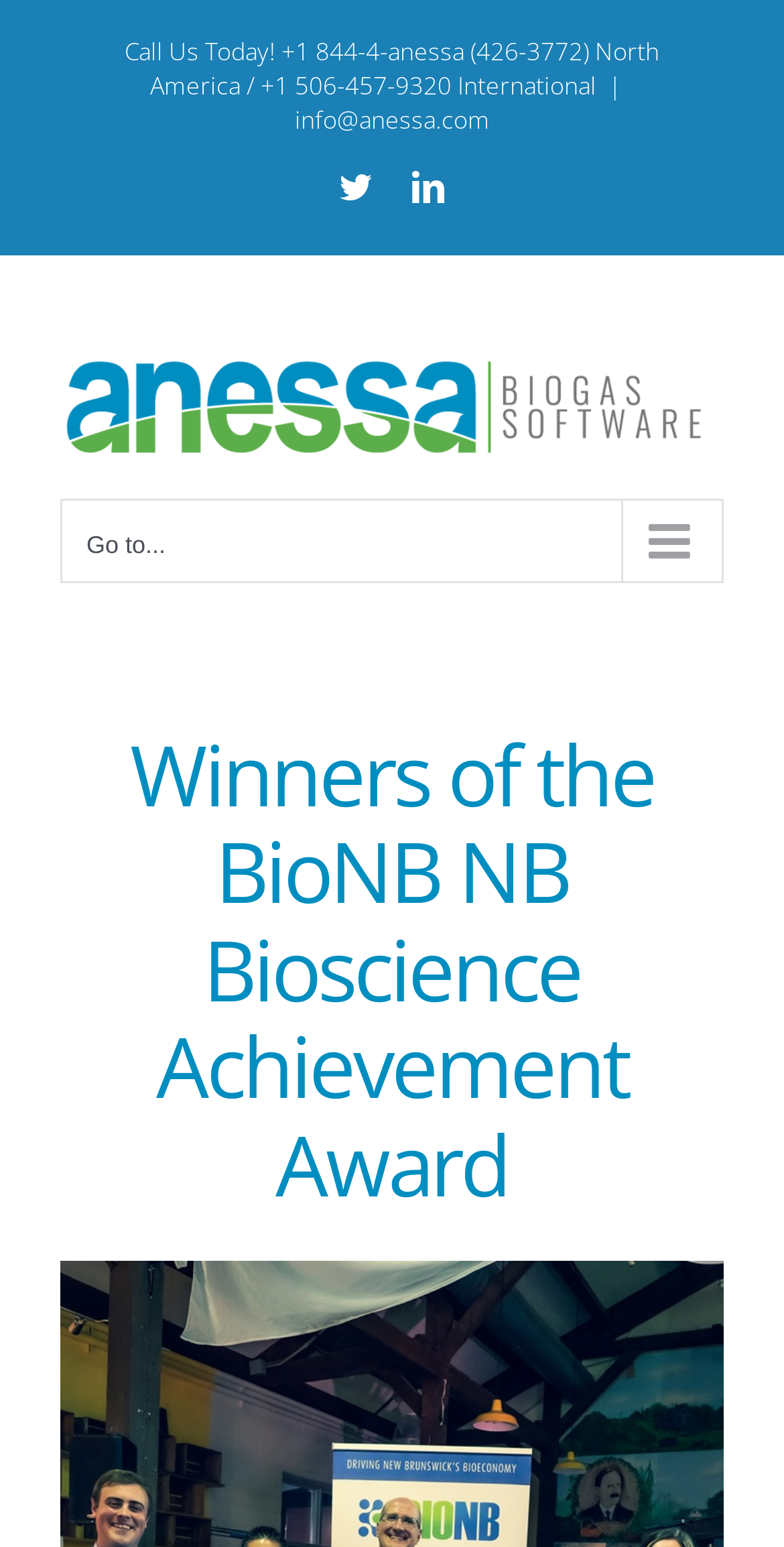Given the element description: "alt="anessa biogas software Logo"", predict the bounding box coordinates of this UI element. The coordinates must be four float numbers between 0 and 1, given as [left, top, right, bottom].

[0.077, 0.231, 0.923, 0.296]